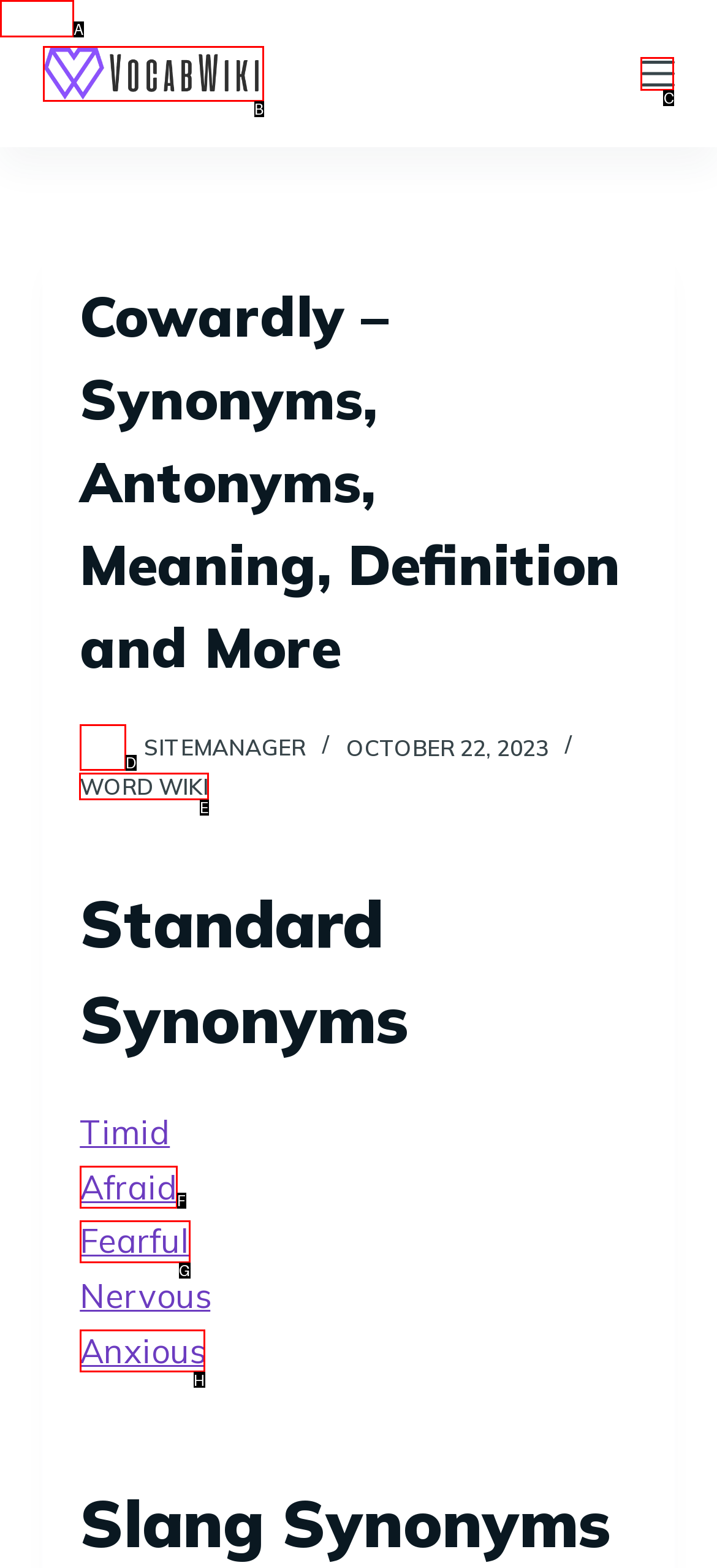Point out the HTML element I should click to achieve the following task: Edit this page Provide the letter of the selected option from the choices.

None